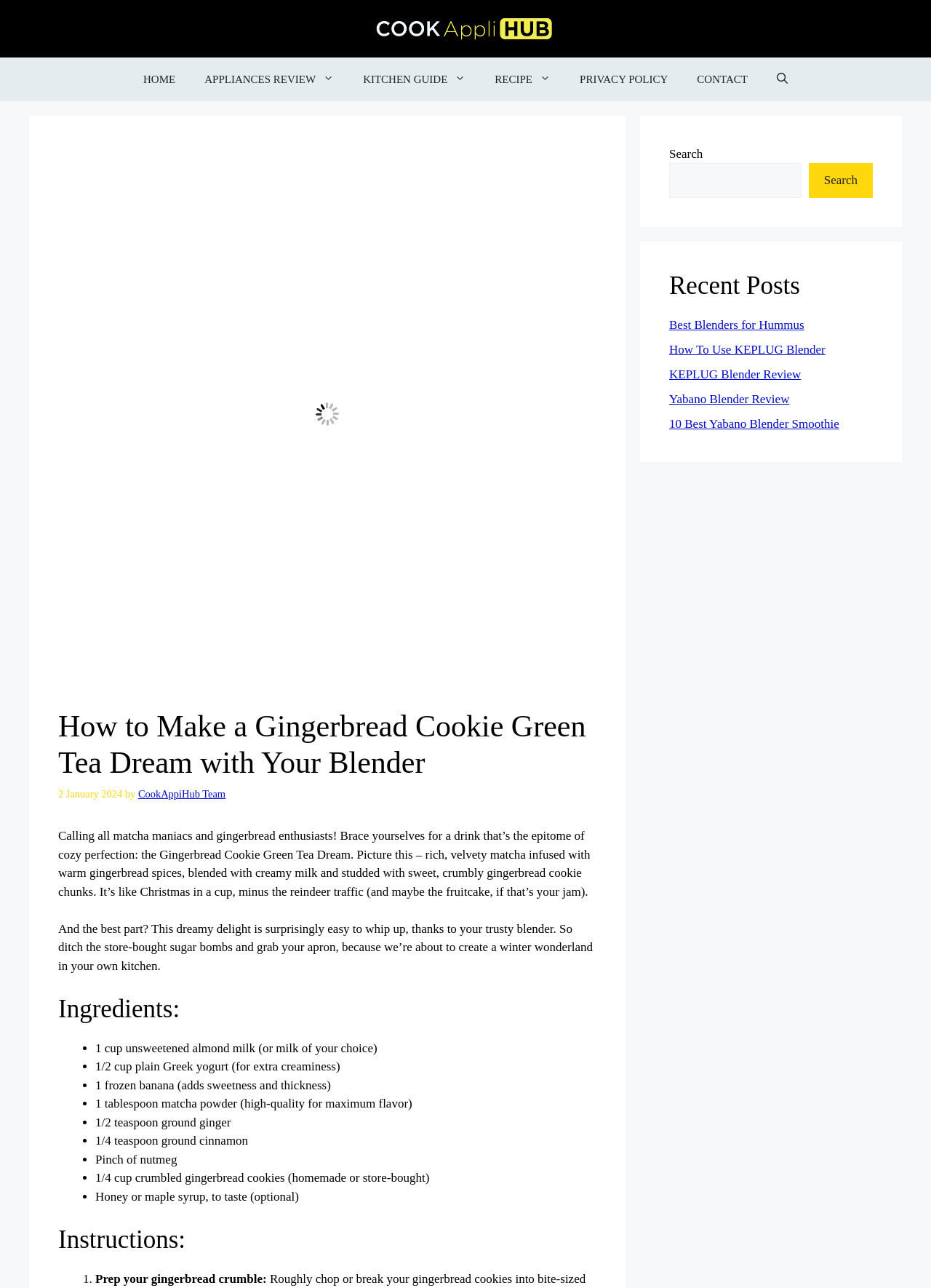What is the name of the recipe on this webpage?
Please give a well-detailed answer to the question.

I determined the answer by looking at the heading 'How to Make a Gingerbread Cookie Green Tea Dream with Your Blender' which indicates that the recipe being described is called Gingerbread Cookie Green Tea Dream.